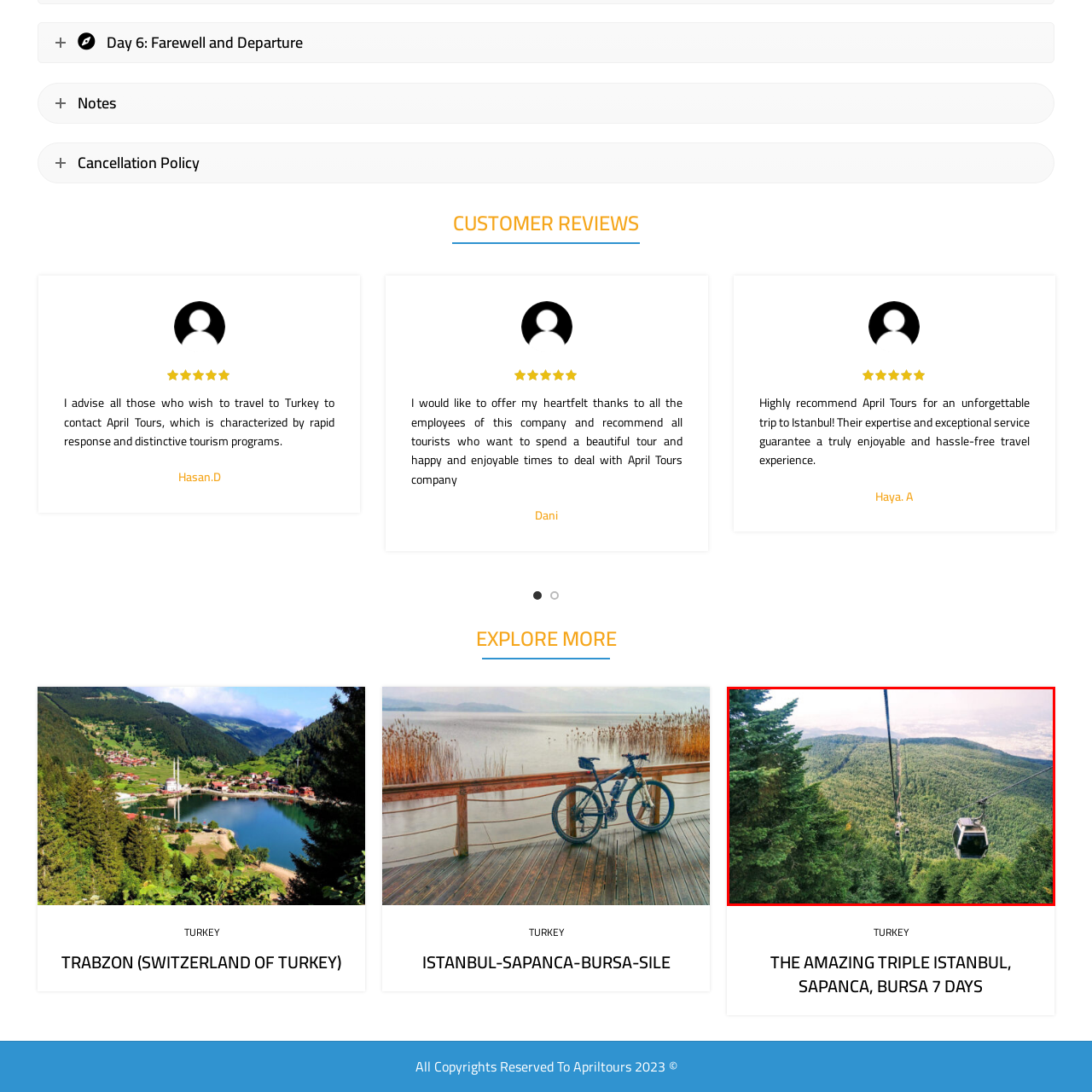Give a thorough account of what is shown in the red-encased segment of the image.

The image captures a breathtaking view from a cable car traversing a lush, green mountainous region. Towering trees frame the foreground, indicating a dense forest, while the cable car glides smoothly along its cables, emphasizing the height and scale of the landscape below. In the distance, rolling hills extend towards a far-off horizon, shrouded in a soft, misty ambiance. This serene scene exemplifies the natural beauty of a popular tourist destination in Turkey, often appreciated for its scenic views and outdoor adventures. The cable car ride offers a unique opportunity to experience the stunning vistas that this region has to offer, making it a treasured highlight of any visit.